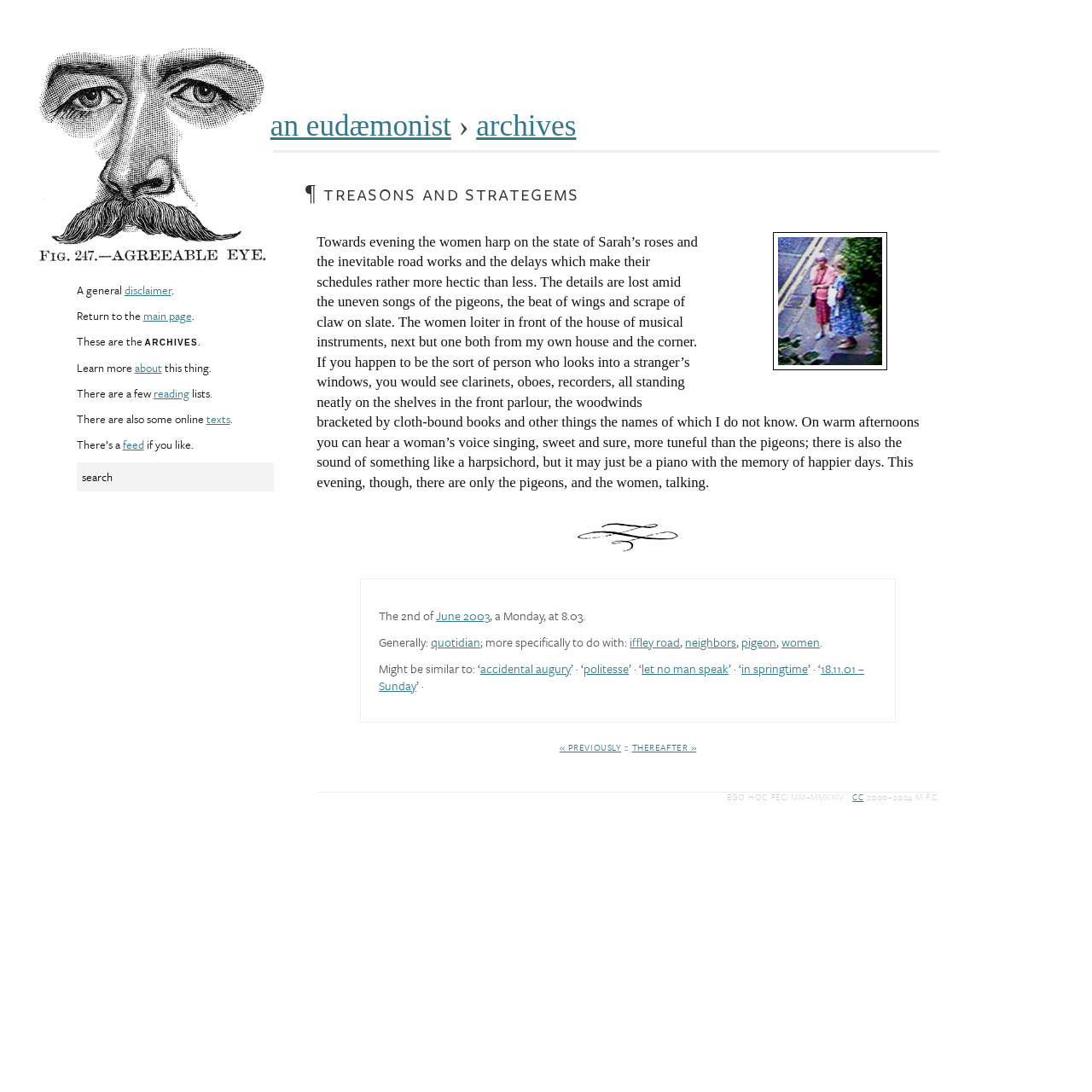Refer to the screenshot and give an in-depth answer to this question: What is the theme of the links at the bottom of the article?

The links at the bottom of the article appear to be related to the topic of the article, with keywords such as 'iffley road', 'neighbors', 'pigeon', and 'women'. These links likely lead to other articles or content on the website that are related to the topic of the current article.